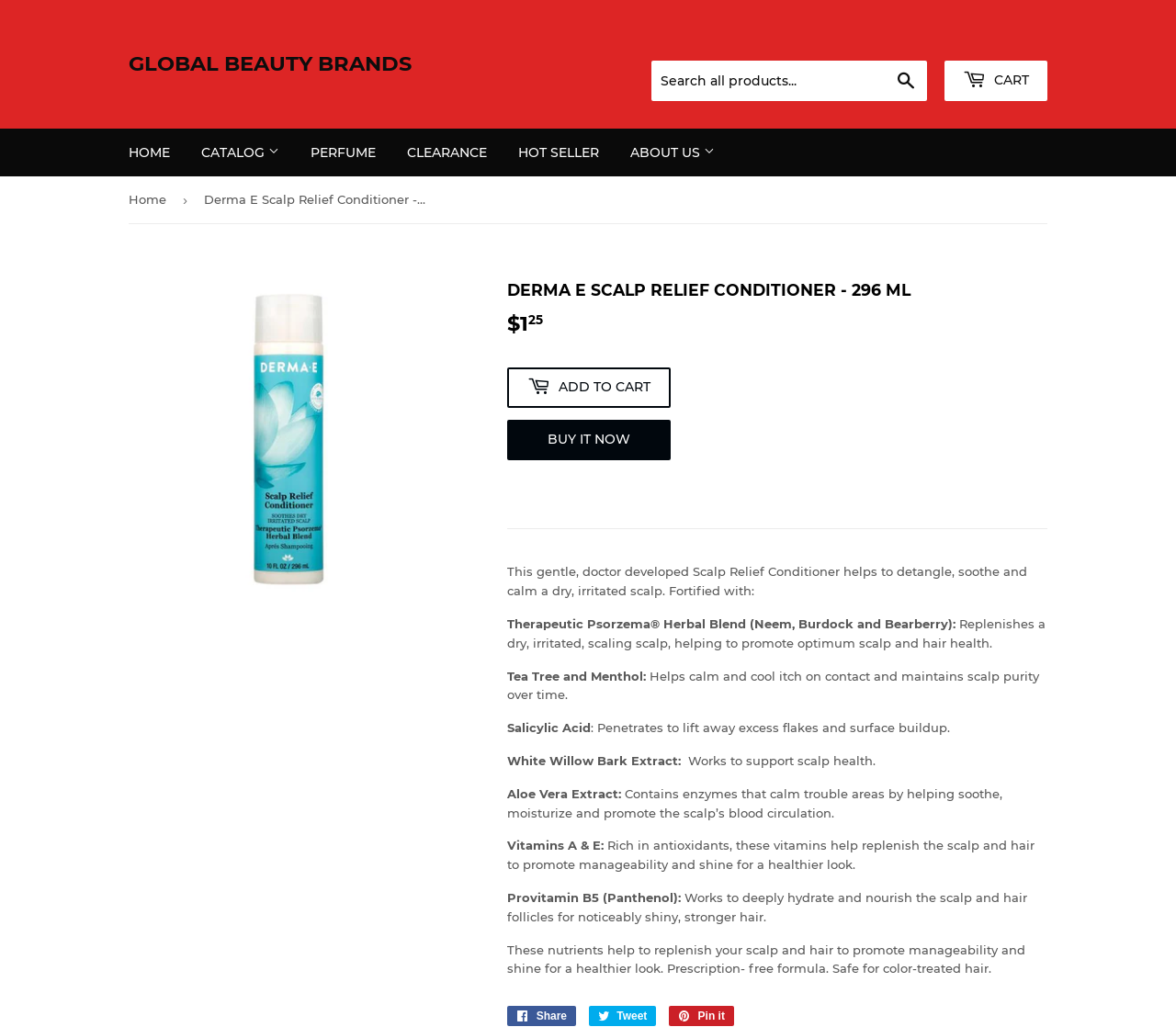Please answer the following question using a single word or phrase: 
What is the product name?

Derma E Scalp Relief Conditioner